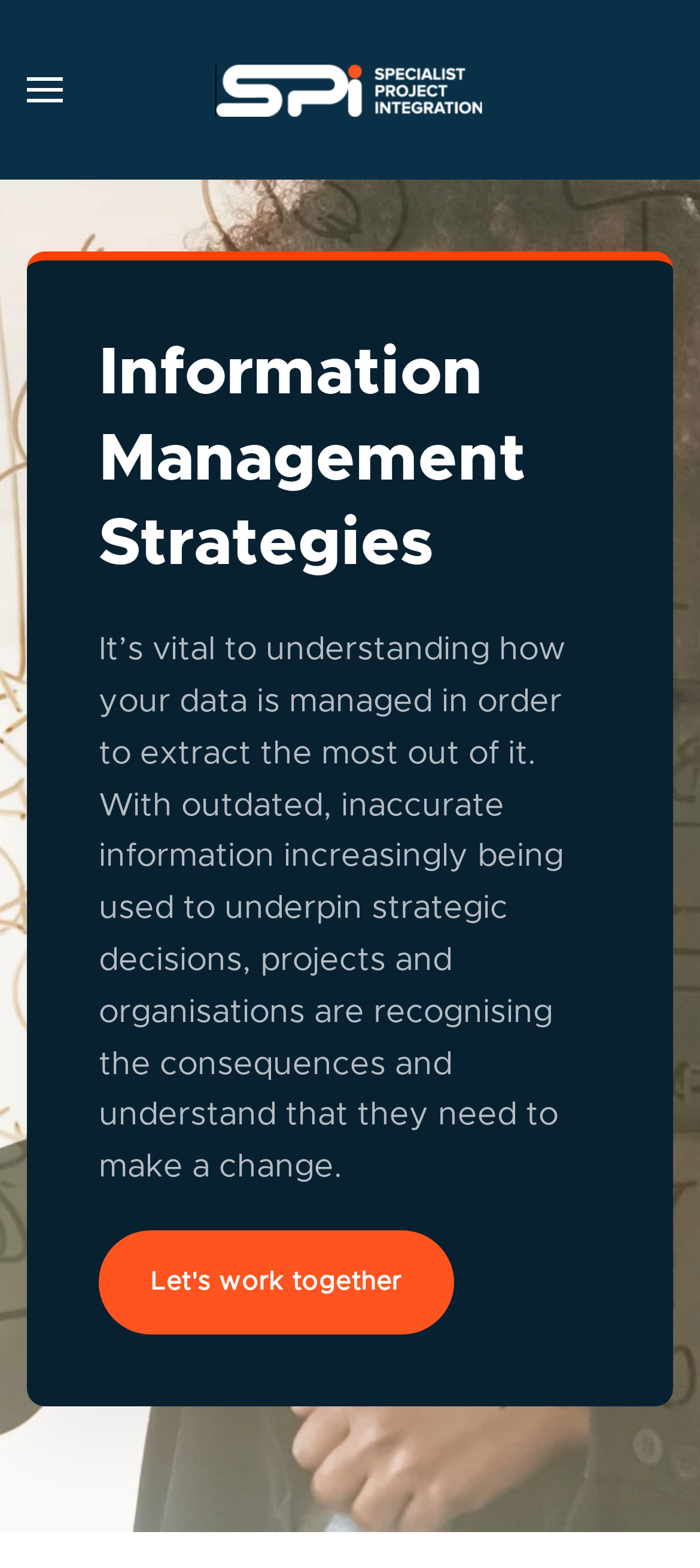Provide a single word or phrase answer to the question: 
What is the text on the top-left button?

Open menu